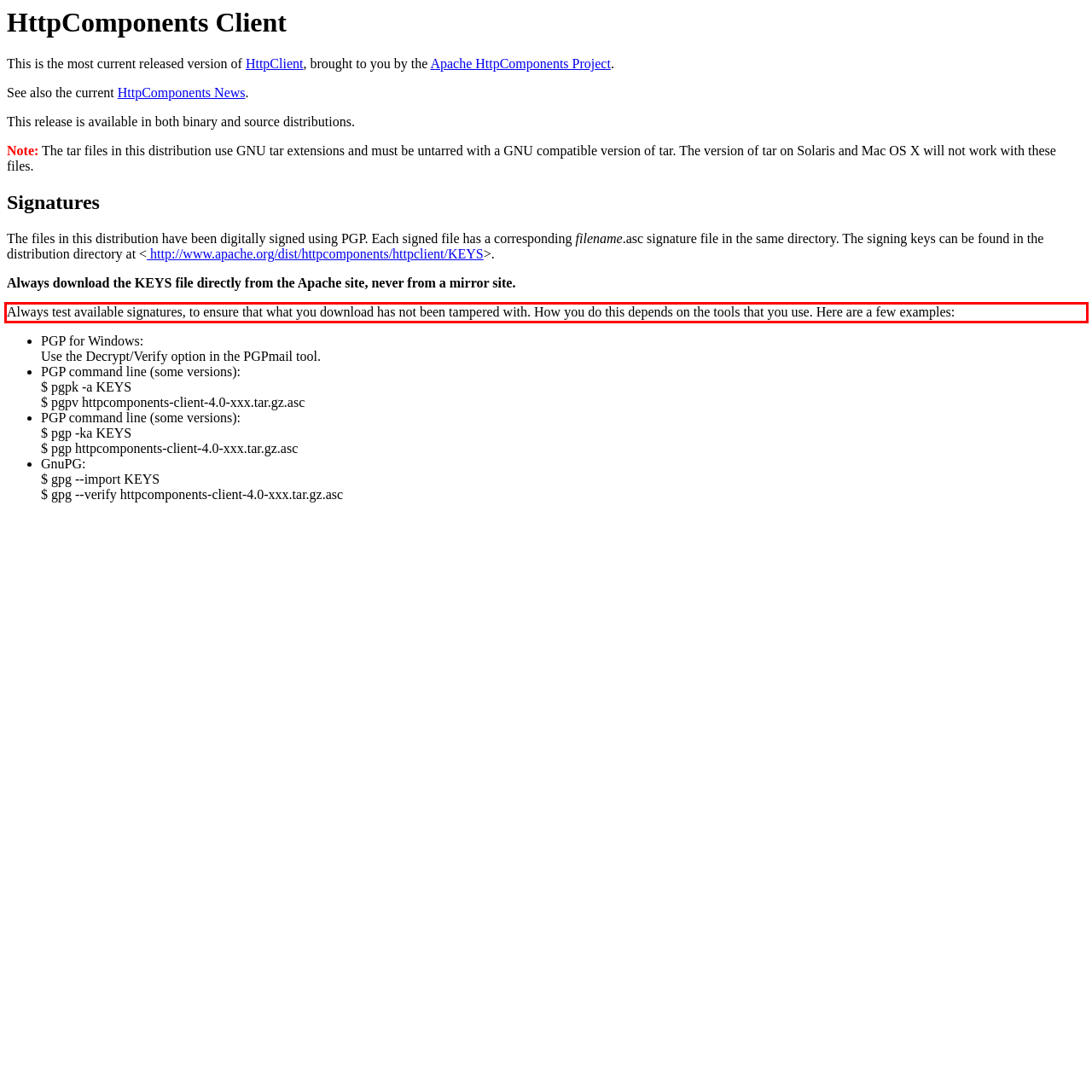You are given a screenshot showing a webpage with a red bounding box. Perform OCR to capture the text within the red bounding box.

Always test available signatures, to ensure that what you download has not been tampered with. How you do this depends on the tools that you use. Here are a few examples: